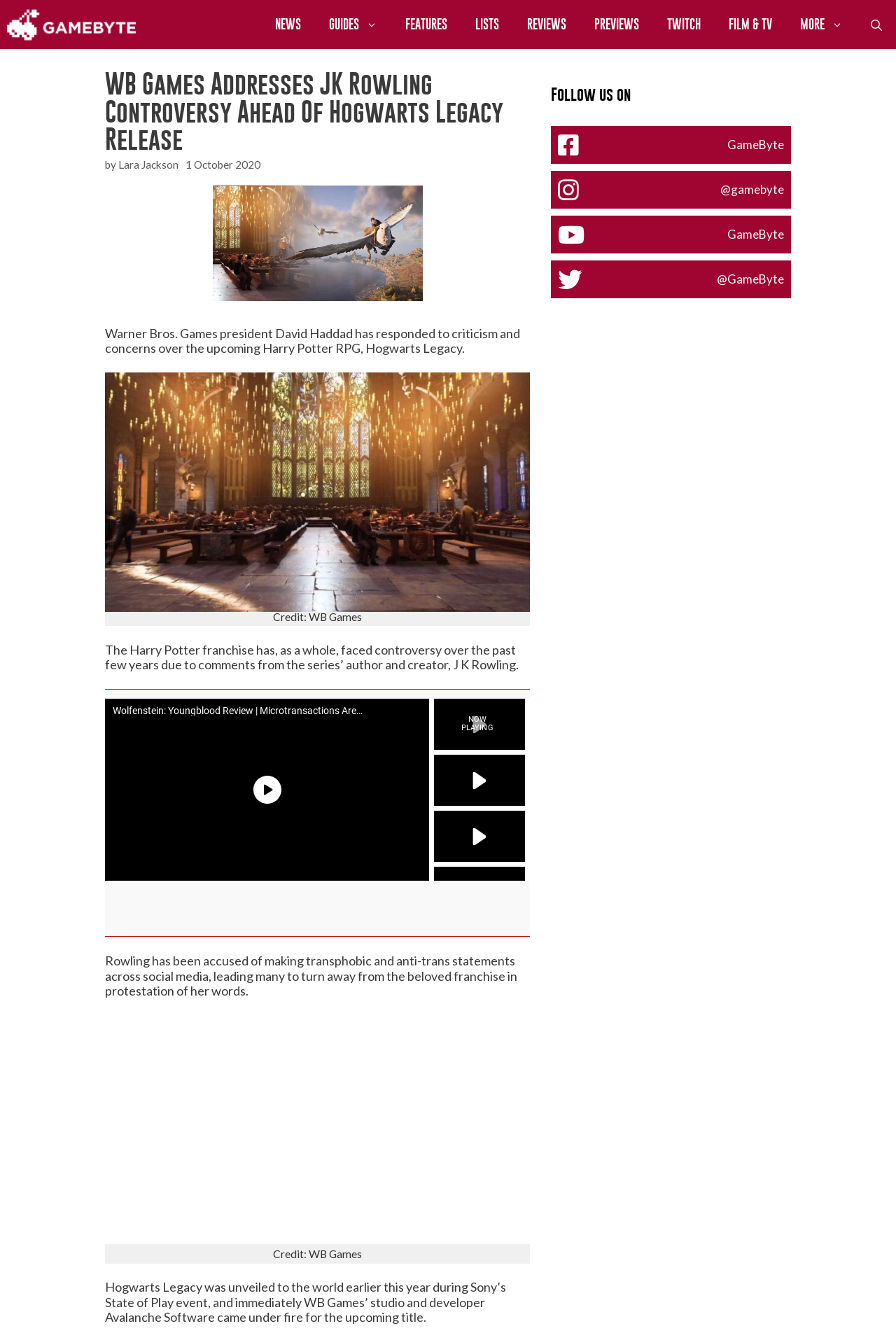Show the bounding box coordinates of the region that should be clicked to follow the instruction: "Open the search bar."

[0.956, 0.0, 1.0, 0.037]